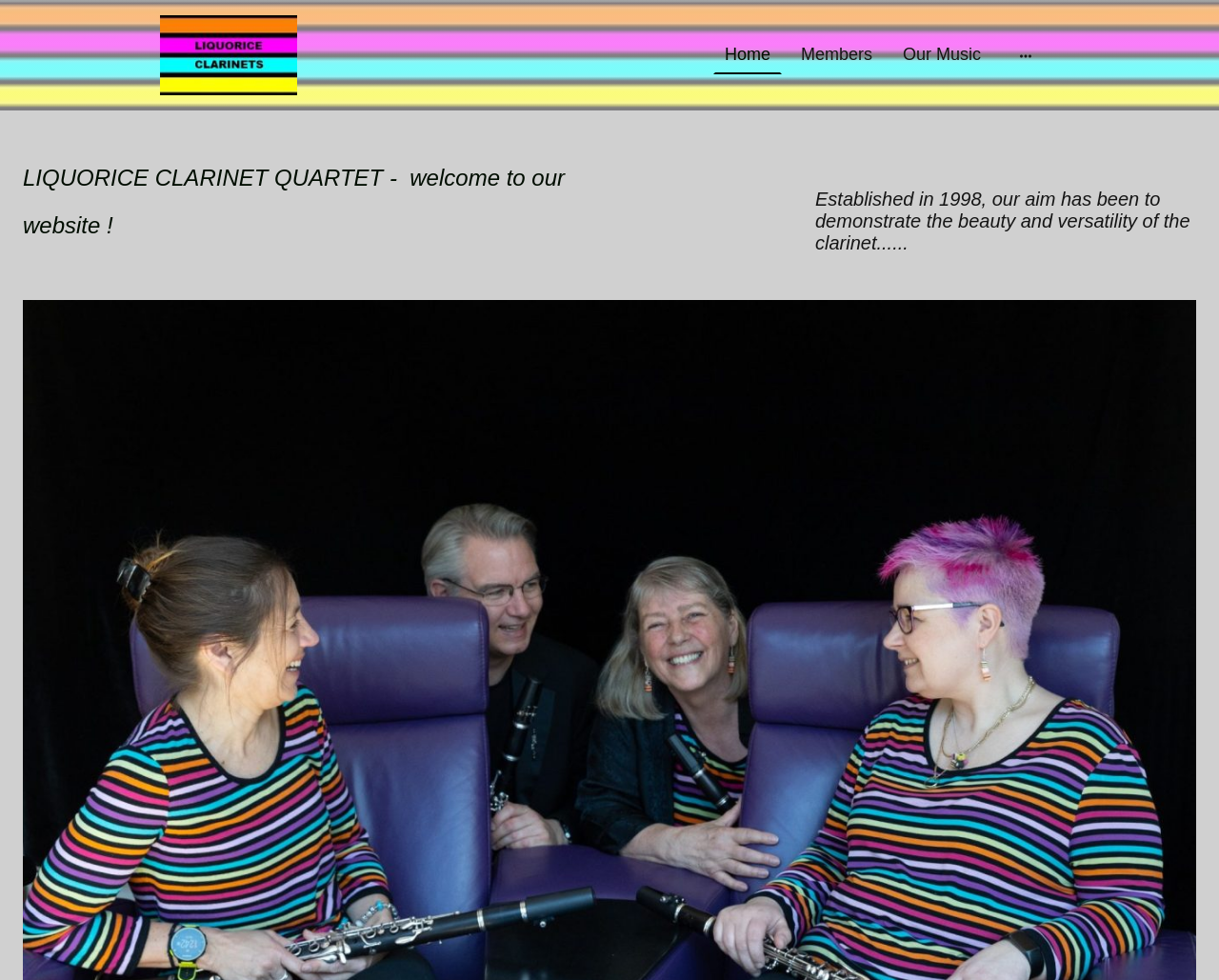Illustrate the webpage thoroughly, mentioning all important details.

The webpage is titled "Home" and appears to be the website of the Liquorice Clarinet Quartet. At the top left, there is a link with no text, followed by a row of links to the right, including "Home", "Members", and "Our Music". To the right of these links, there is a small image. 

Below the links, there is a heading that reads "LIQUORICE CLARINET QUARTET - welcome to our website!" which spans across the top half of the page. 

Underneath the heading, there is a paragraph of text that describes the quartet's aim, established in 1998, to showcase the beauty and versatility of the clarinet. This text takes up most of the bottom half of the page.